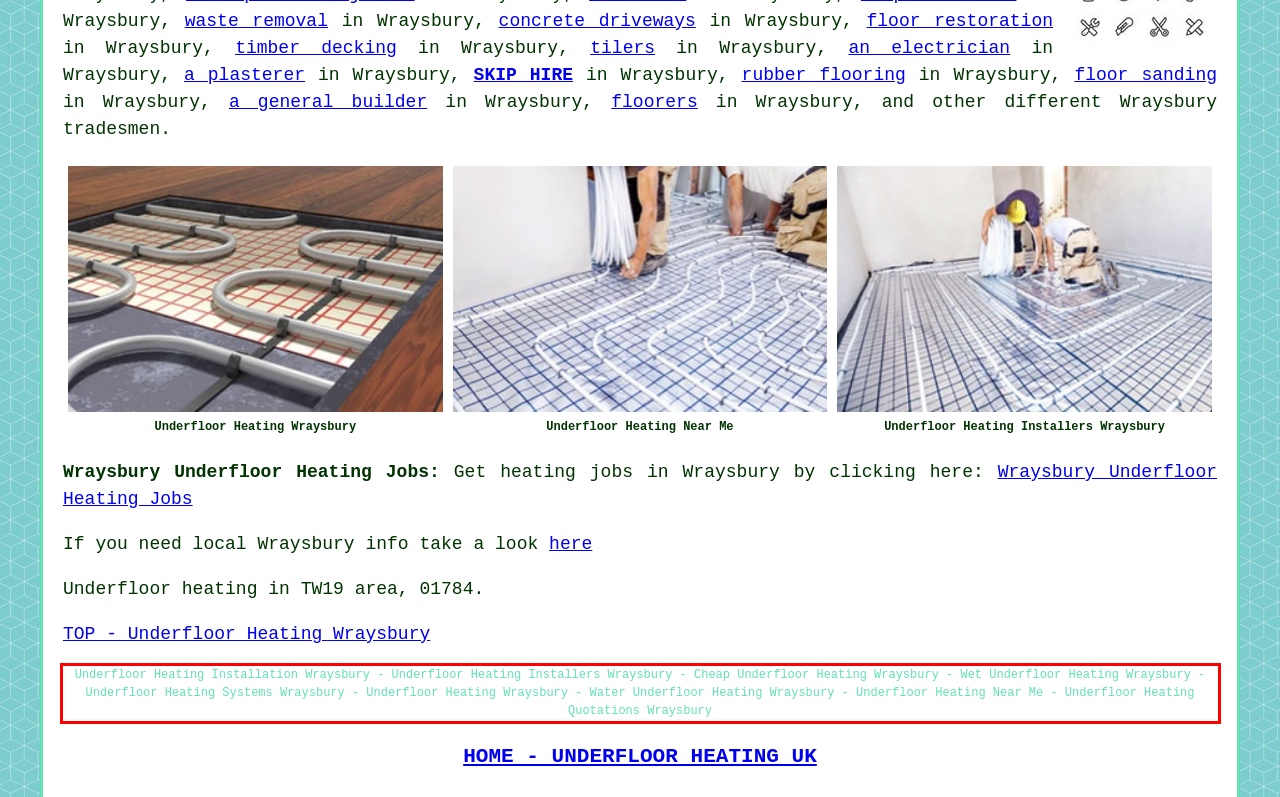Analyze the webpage screenshot and use OCR to recognize the text content in the red bounding box.

Underfloor Heating Installation Wraysbury - Underfloor Heating Installers Wraysbury - Cheap Underfloor Heating Wraysbury - Wet Underfloor Heating Wraysbury - Underfloor Heating Systems Wraysbury - Underfloor Heating Wraysbury - Water Underfloor Heating Wraysbury - Underfloor Heating Near Me - Underfloor Heating Quotations Wraysbury